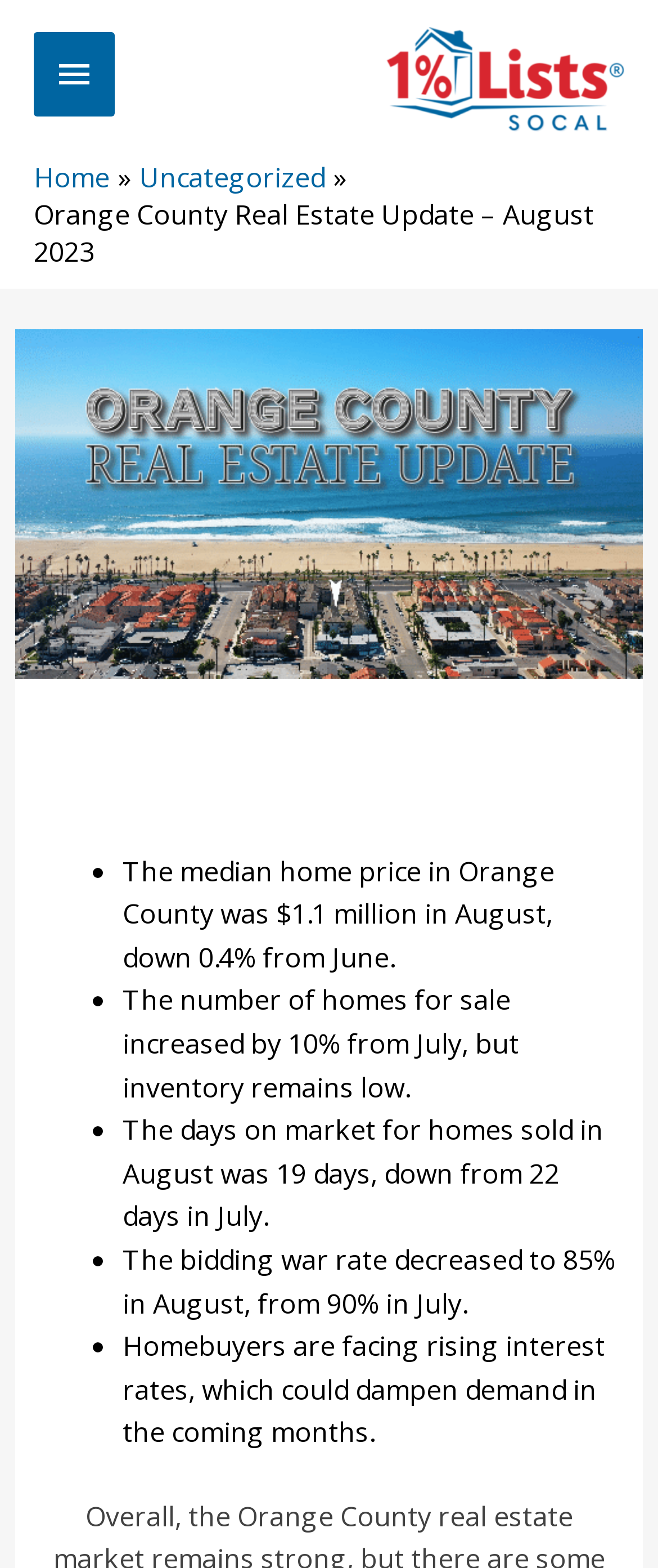Please answer the following question as detailed as possible based on the image: 
What is the median home price in Orange County?

The median home price in Orange County can be found in the article's content, which states 'The median home price in Orange County was $1.1 million in August, down 0.4% from June.'